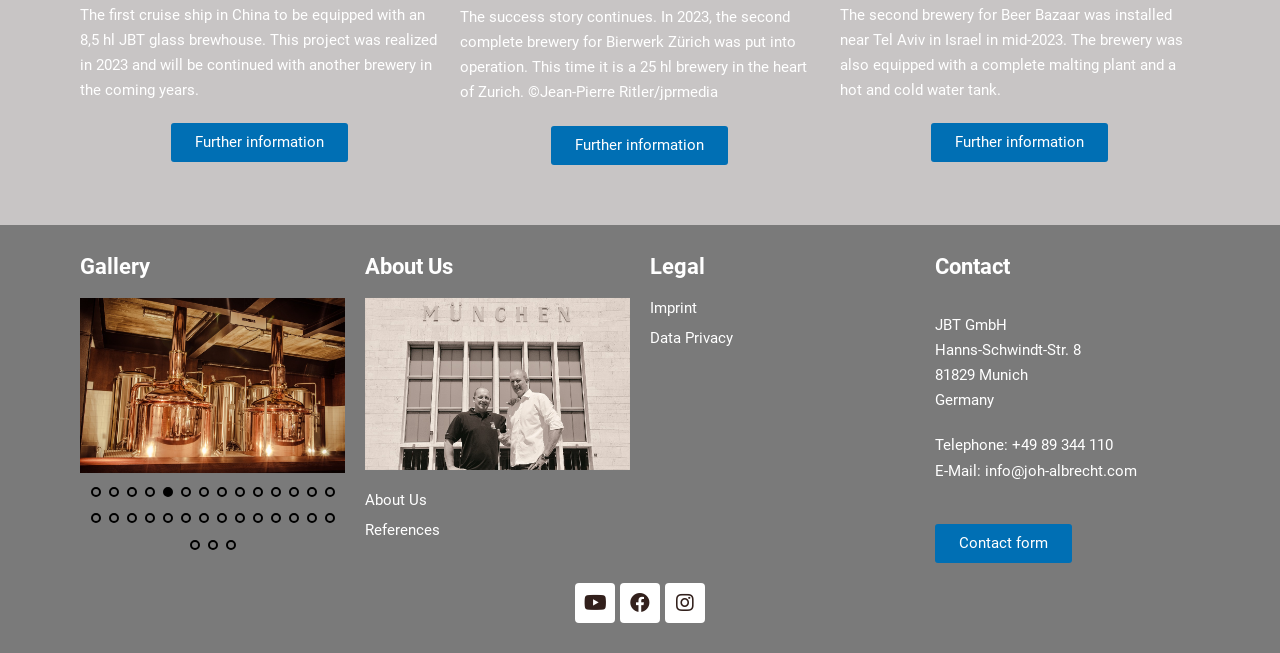Point out the bounding box coordinates of the section to click in order to follow this instruction: "View the 'Gallery' section".

[0.062, 0.392, 0.27, 0.425]